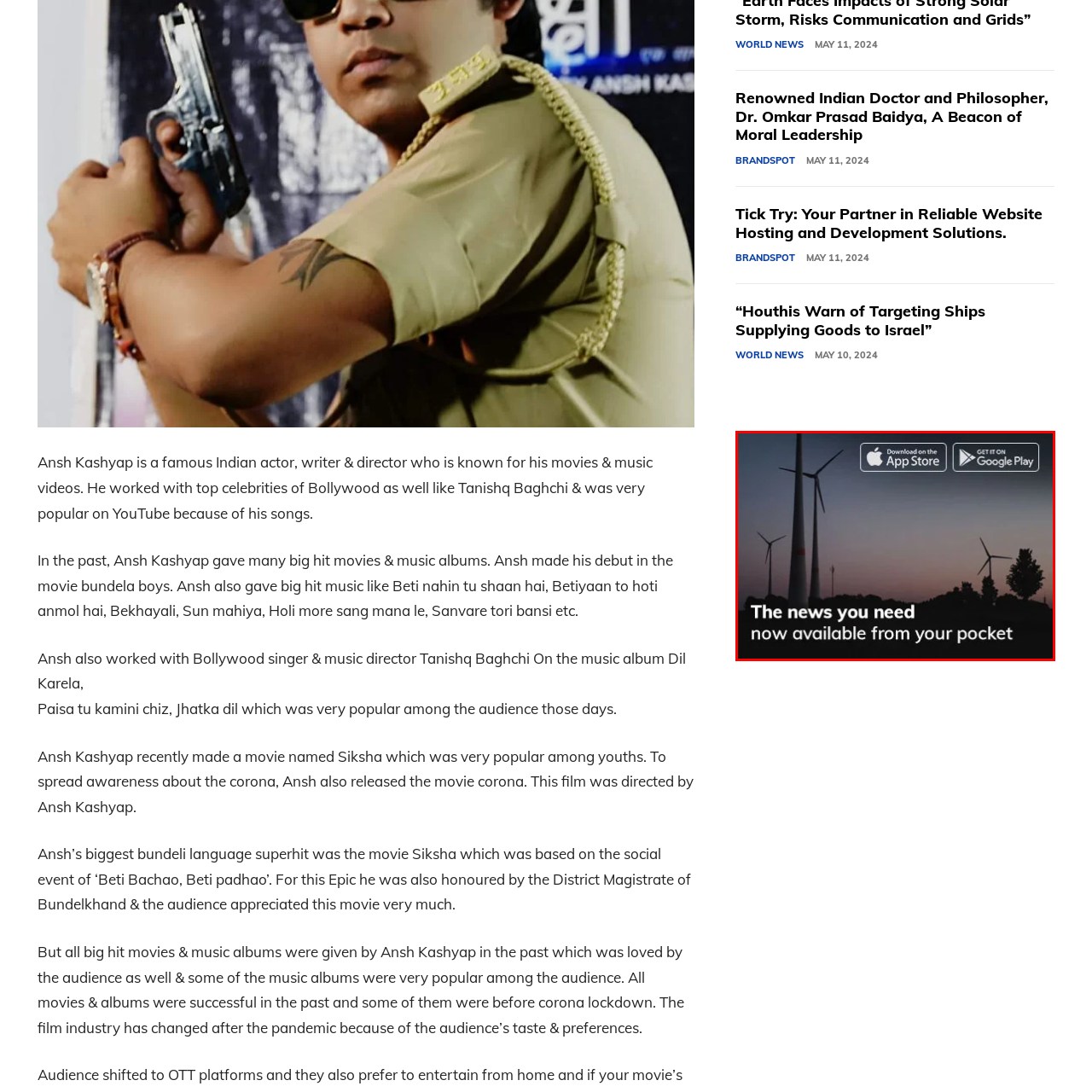Where are the icons for downloading the application located?
Please analyze the image within the red bounding box and offer a comprehensive answer to the question.

The icons for downloading the application from the App Store and Google Play are located at the top right of the image, highlighting the digital accessibility of news services and inviting viewers to engage with the content through mobile devices.